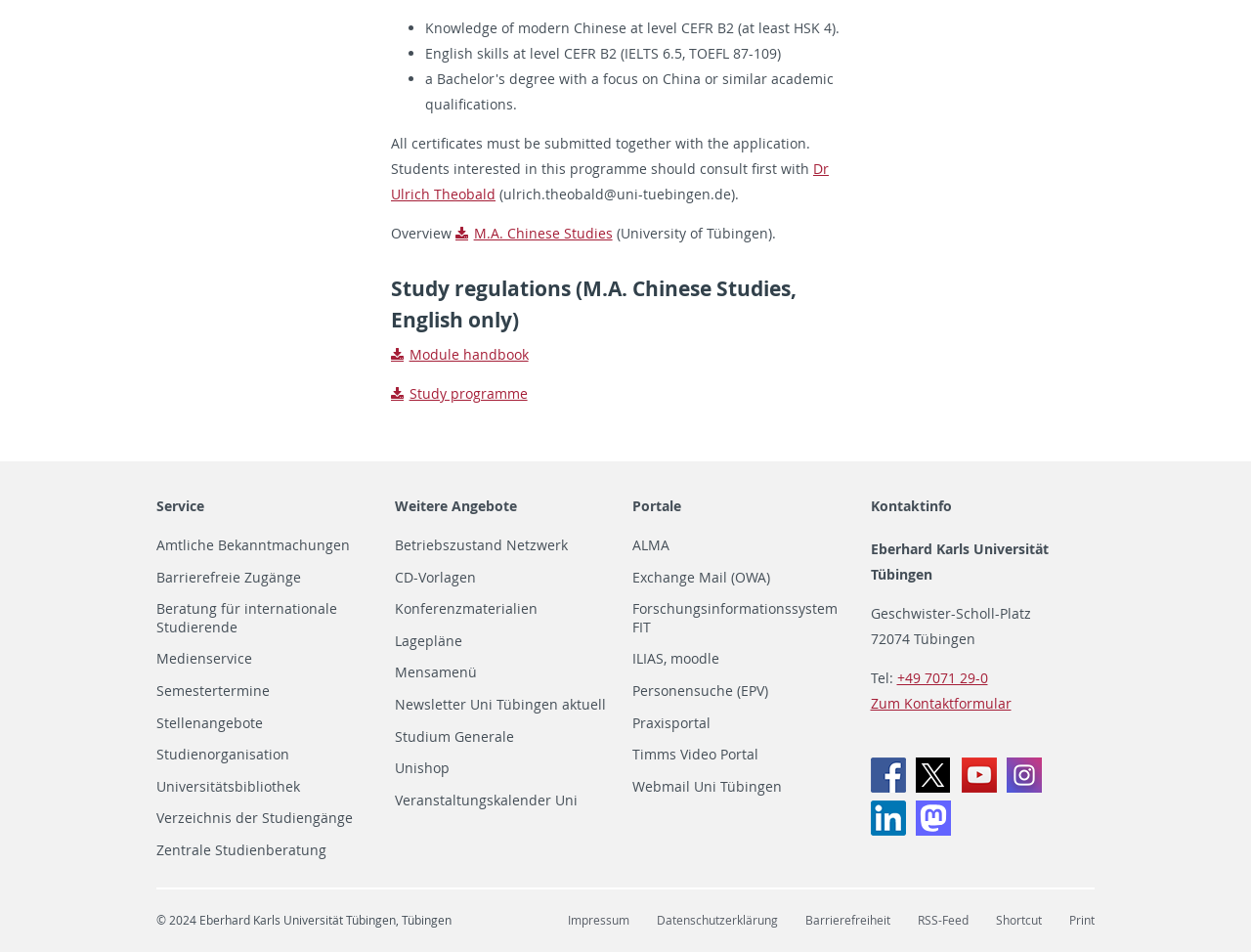Determine the coordinates of the bounding box that should be clicked to complete the instruction: "View the study programme". The coordinates should be represented by four float numbers between 0 and 1: [left, top, right, bottom].

[0.312, 0.403, 0.422, 0.423]